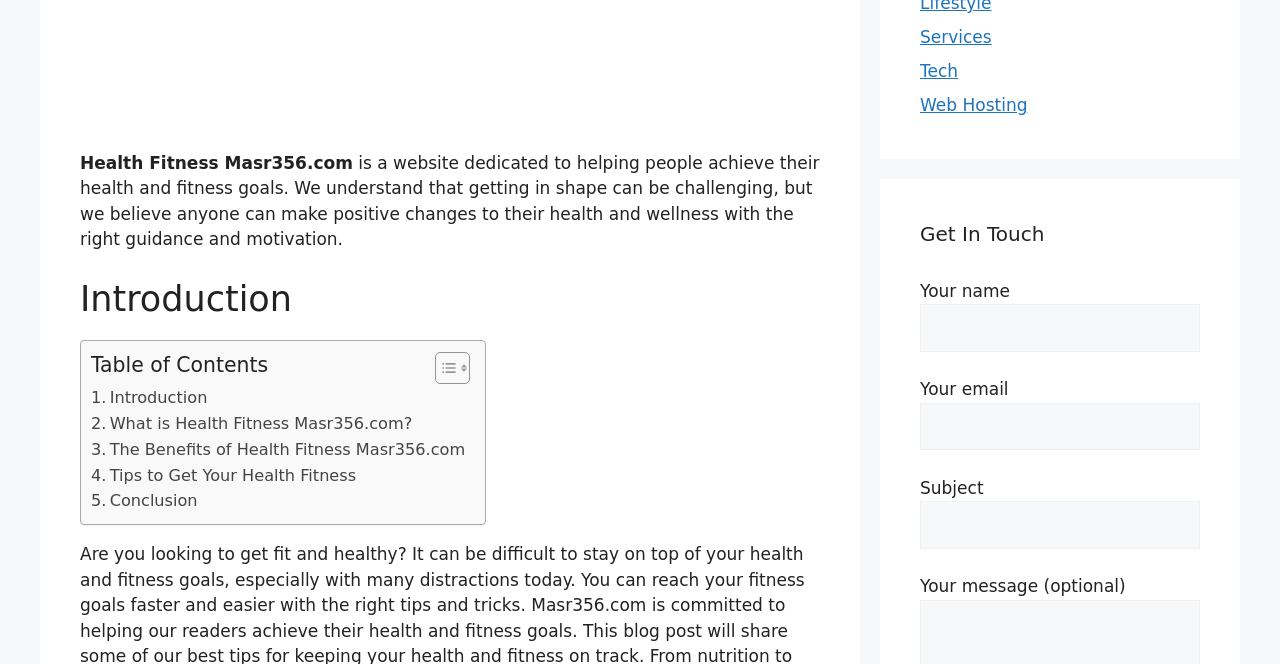Identify the bounding box coordinates necessary to click and complete the given instruction: "Click on the 'Services' link".

[0.719, 0.041, 0.775, 0.071]